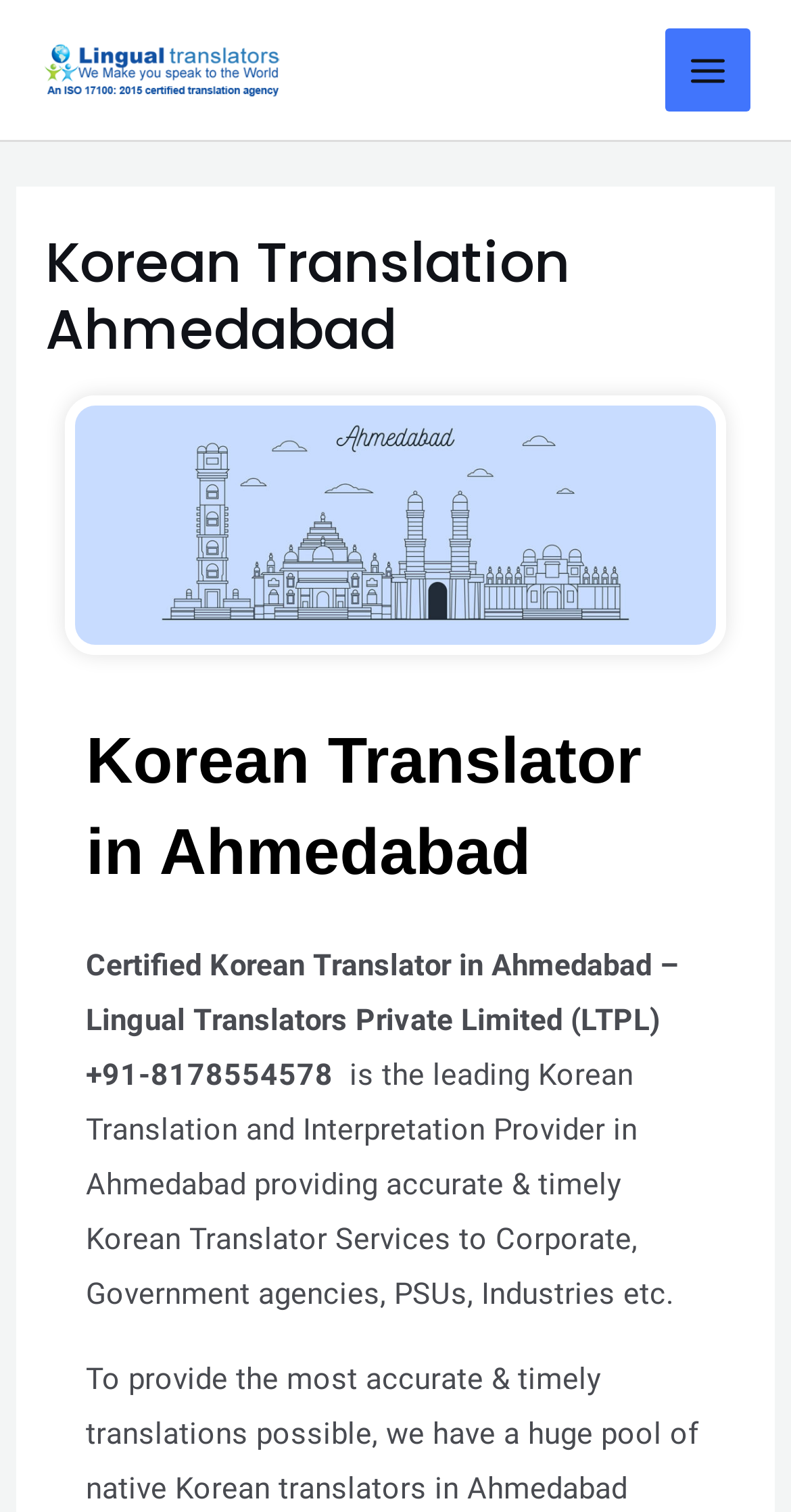What is the main title displayed on this webpage?

Korean Translation Ahmedabad